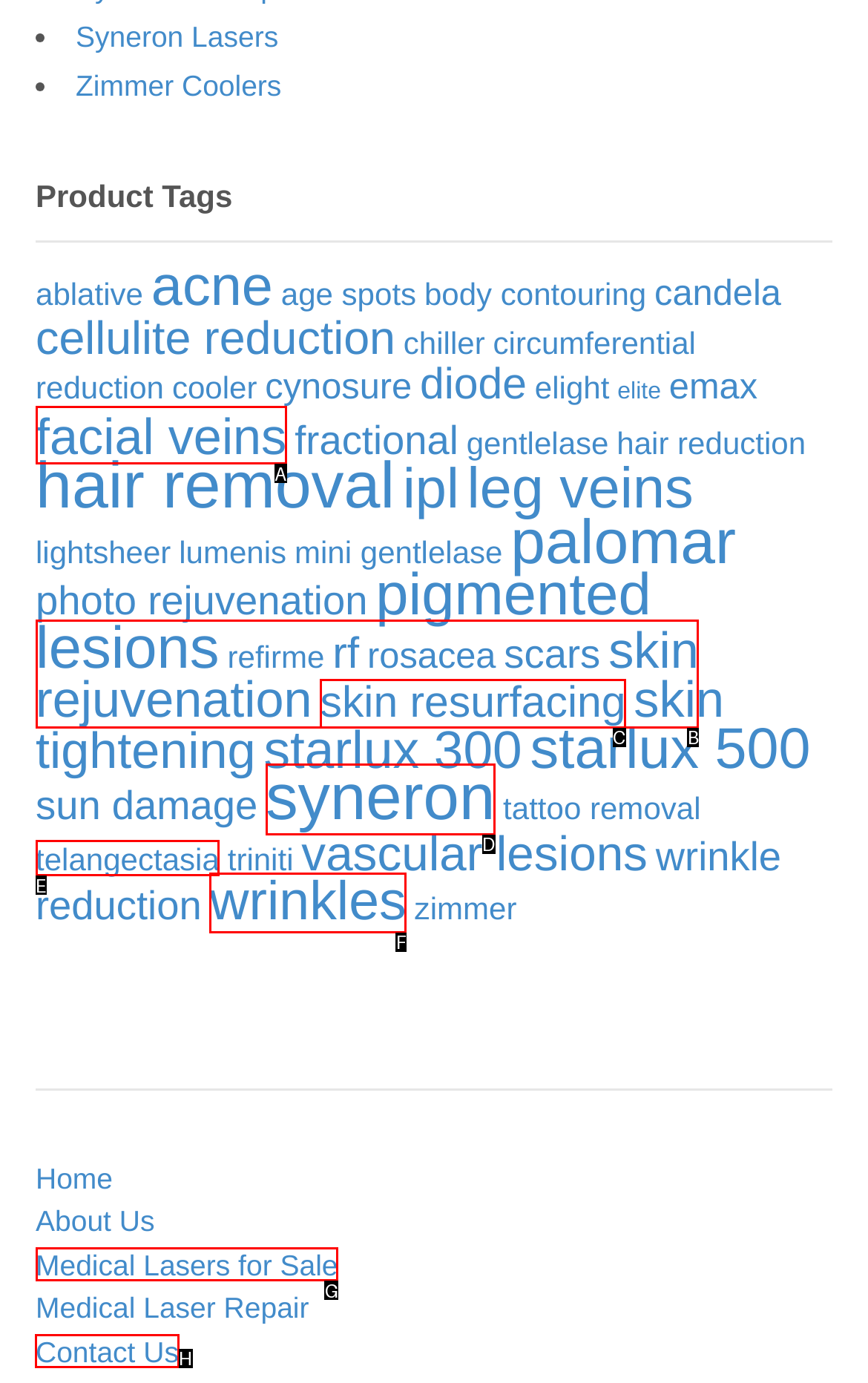Identify the correct HTML element to click to accomplish this task: Contact the website administrator
Respond with the letter corresponding to the correct choice.

H